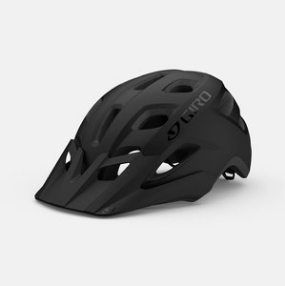What is the color of the helmet's finish?
Please respond to the question with a detailed and well-explained answer.

The caption specifically mentions that the helmet has a matte black finish, which suggests that the helmet's color is a sleek and modern matte black.